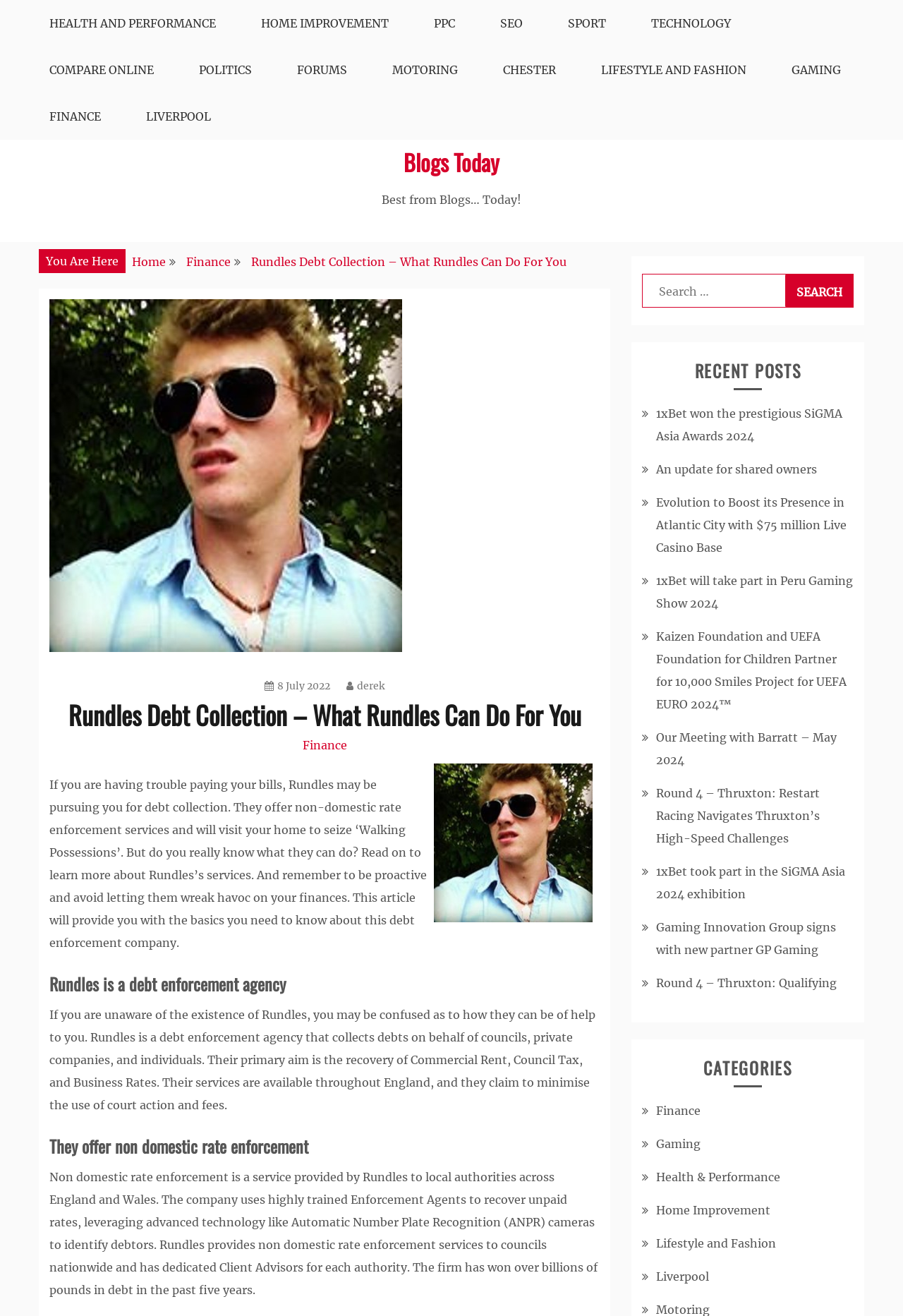Specify the bounding box coordinates for the region that must be clicked to perform the given instruction: "Click on the 'HEALTH AND PERFORMANCE' link".

[0.031, 0.0, 0.262, 0.035]